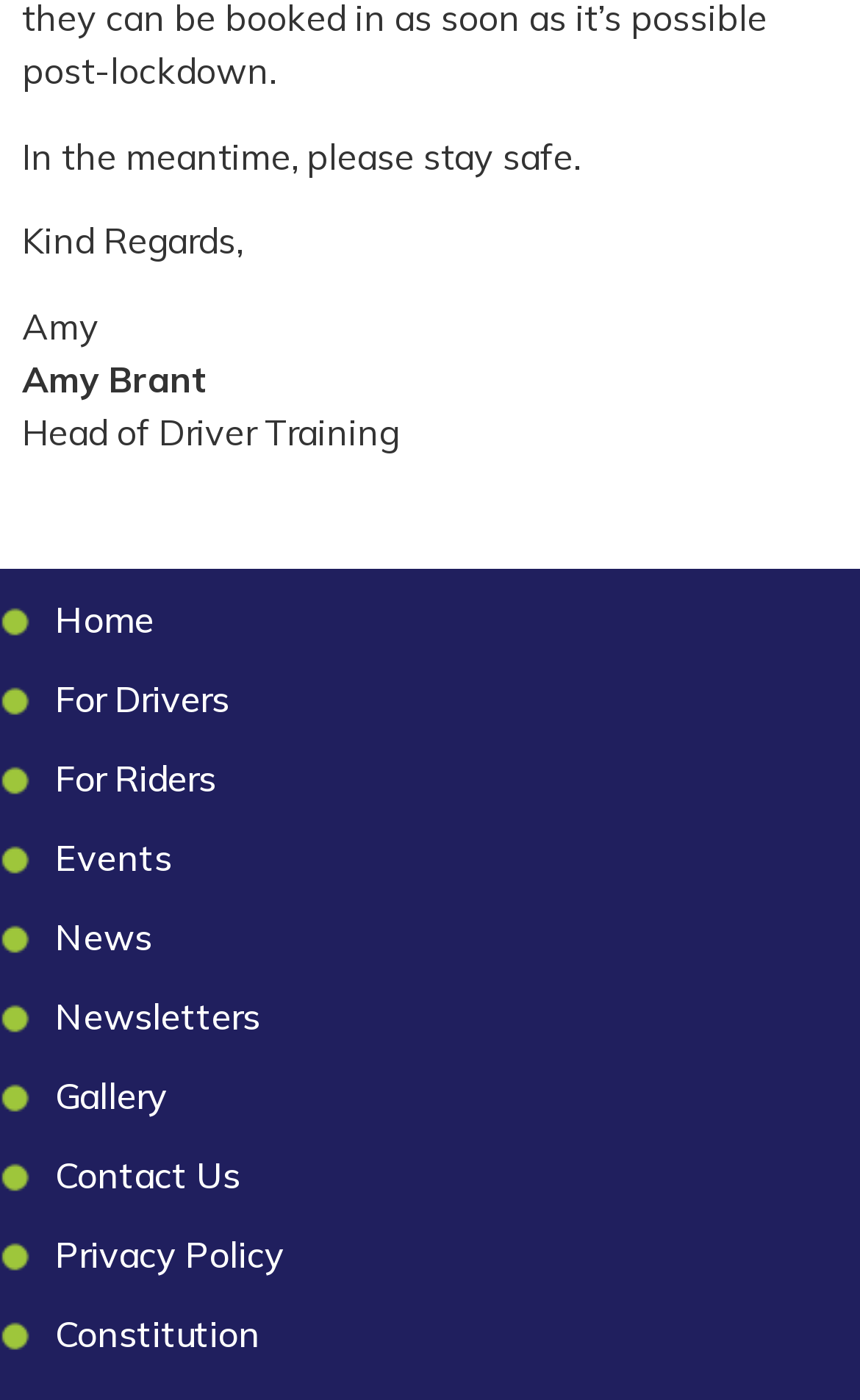Please determine the bounding box coordinates for the UI element described here. Use the format (top-left x, top-left y, bottom-right x, bottom-right y) with values bounded between 0 and 1: Gallery

[0.026, 0.746, 1.0, 0.802]